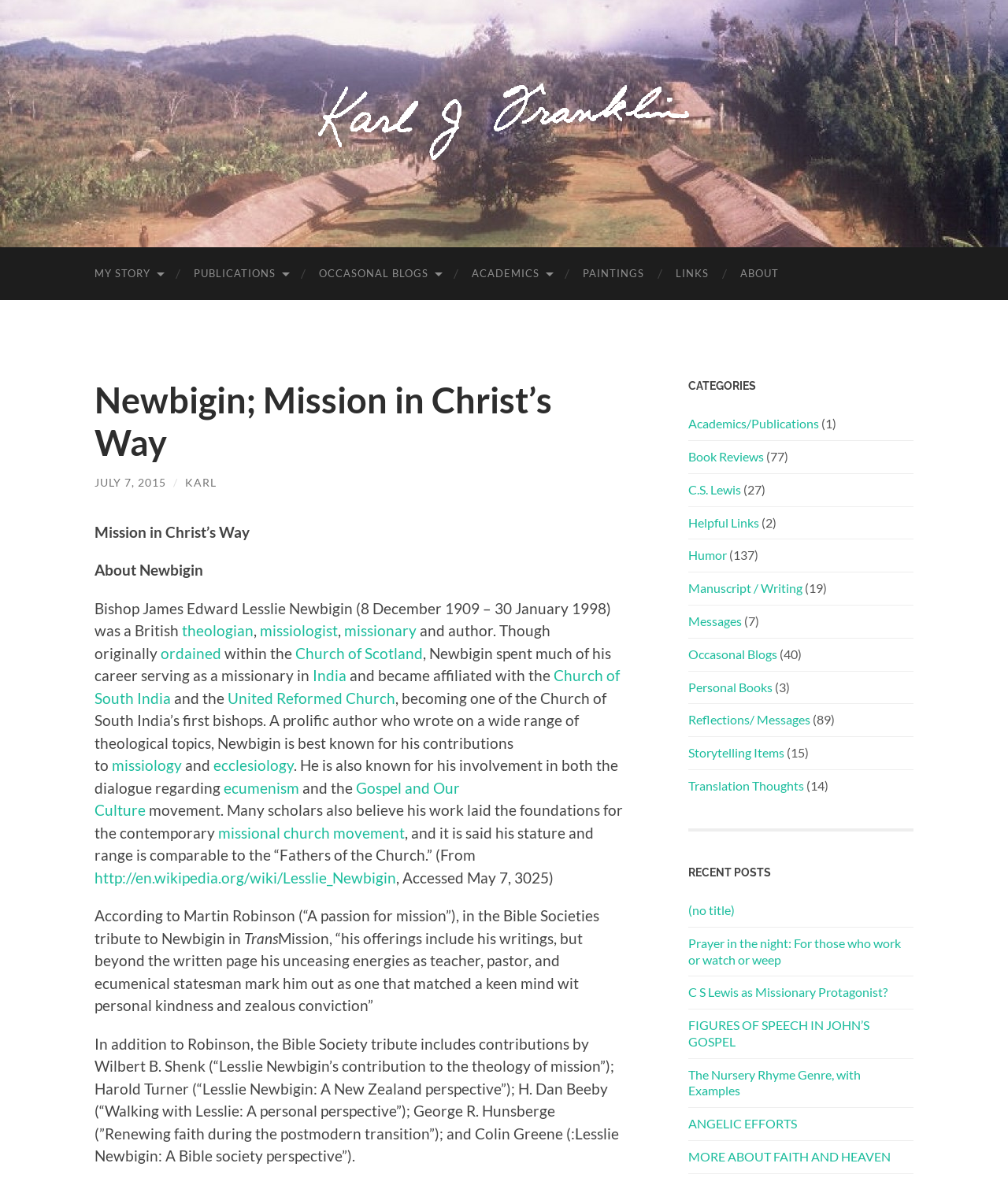Find the bounding box coordinates of the clickable area that will achieve the following instruction: "Read the 'About Newbigin' section".

[0.094, 0.476, 0.202, 0.491]